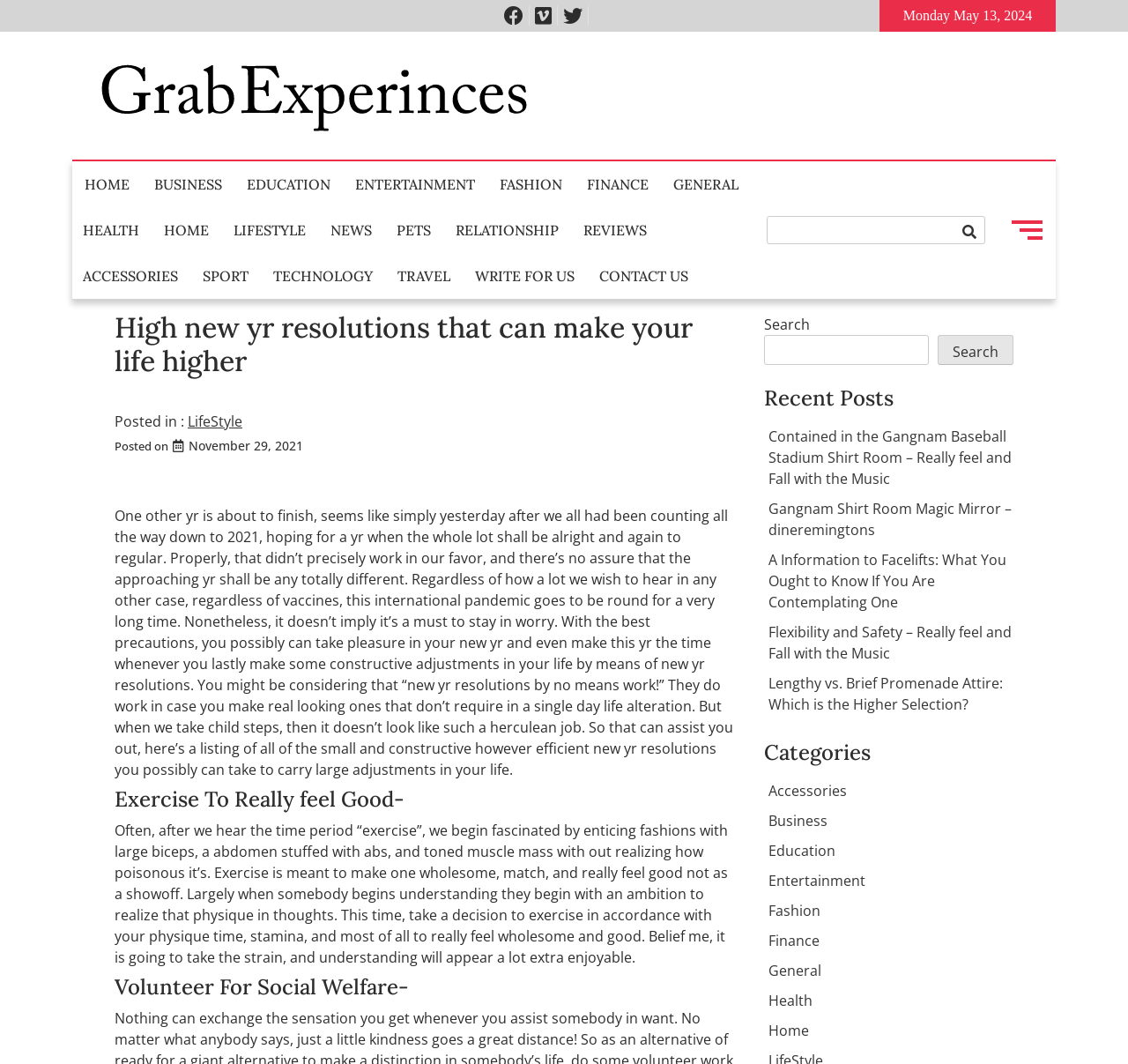How many categories are listed?
Refer to the image and give a detailed answer to the query.

I counted the number of categories listed by looking at the 'Categories' section, which is located at the bottom of the webpage. There are 18 links listed, each representing a different category.